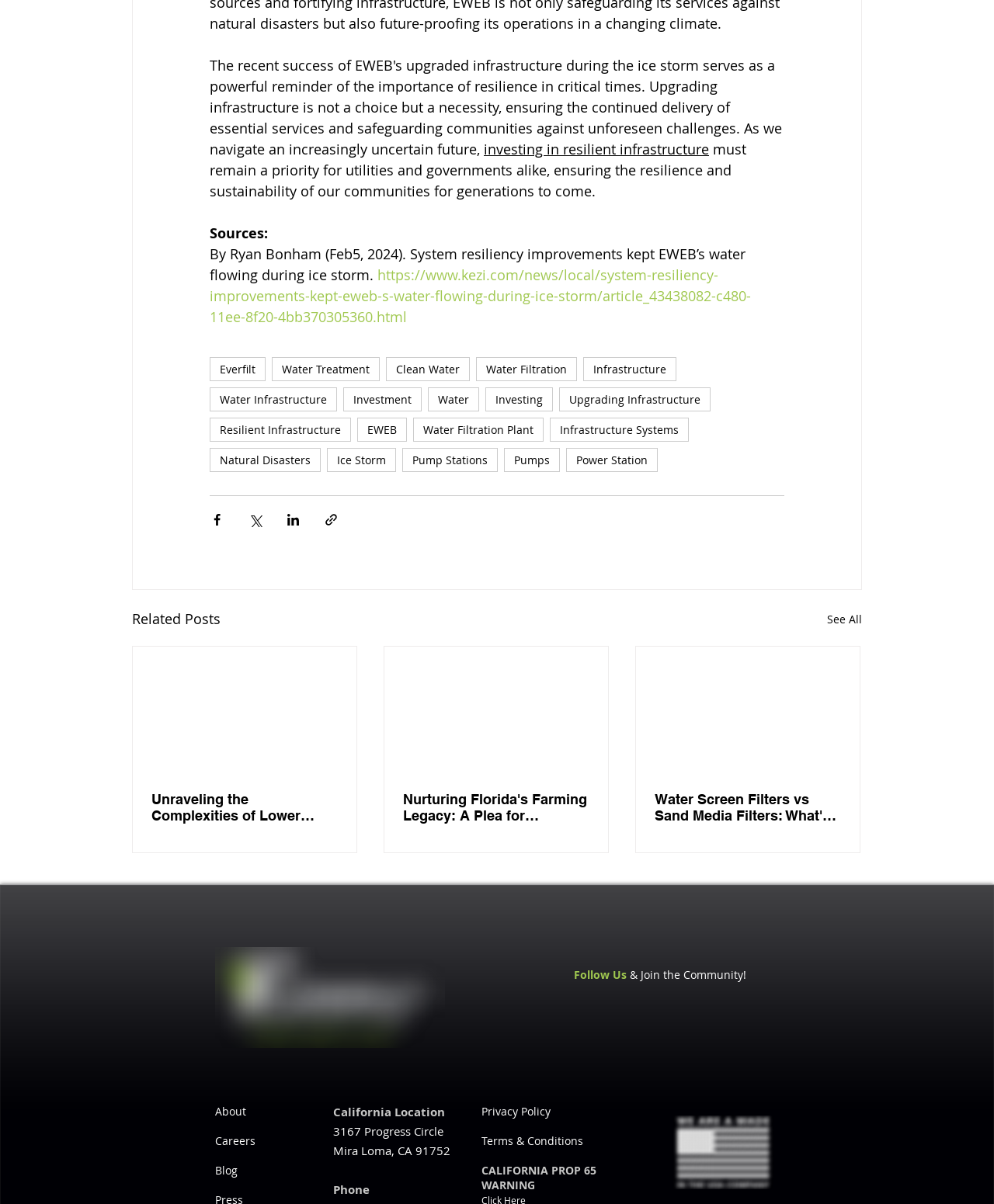Identify the bounding box for the UI element specified in this description: "Water Filtration Plant". The coordinates must be four float numbers between 0 and 1, formatted as [left, top, right, bottom].

[0.416, 0.347, 0.547, 0.367]